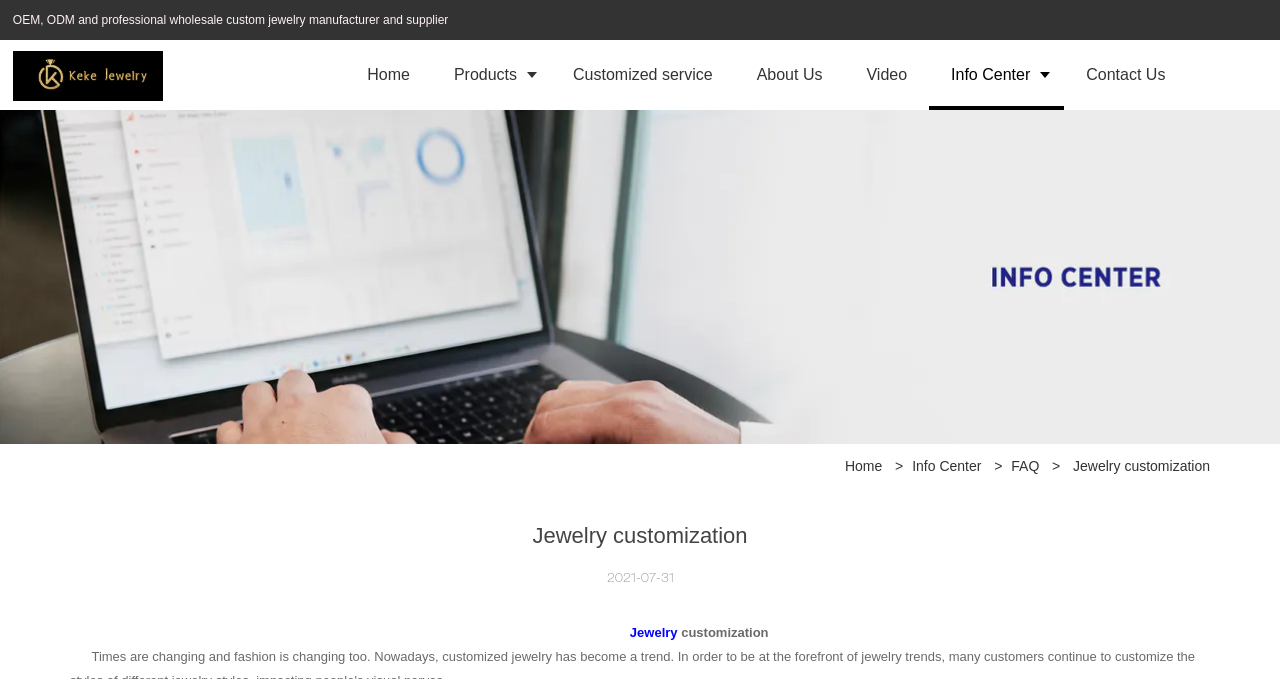Please find the bounding box coordinates of the element that you should click to achieve the following instruction: "Go to About Us". The coordinates should be presented as four float numbers between 0 and 1: [left, top, right, bottom].

[0.574, 0.059, 0.66, 0.162]